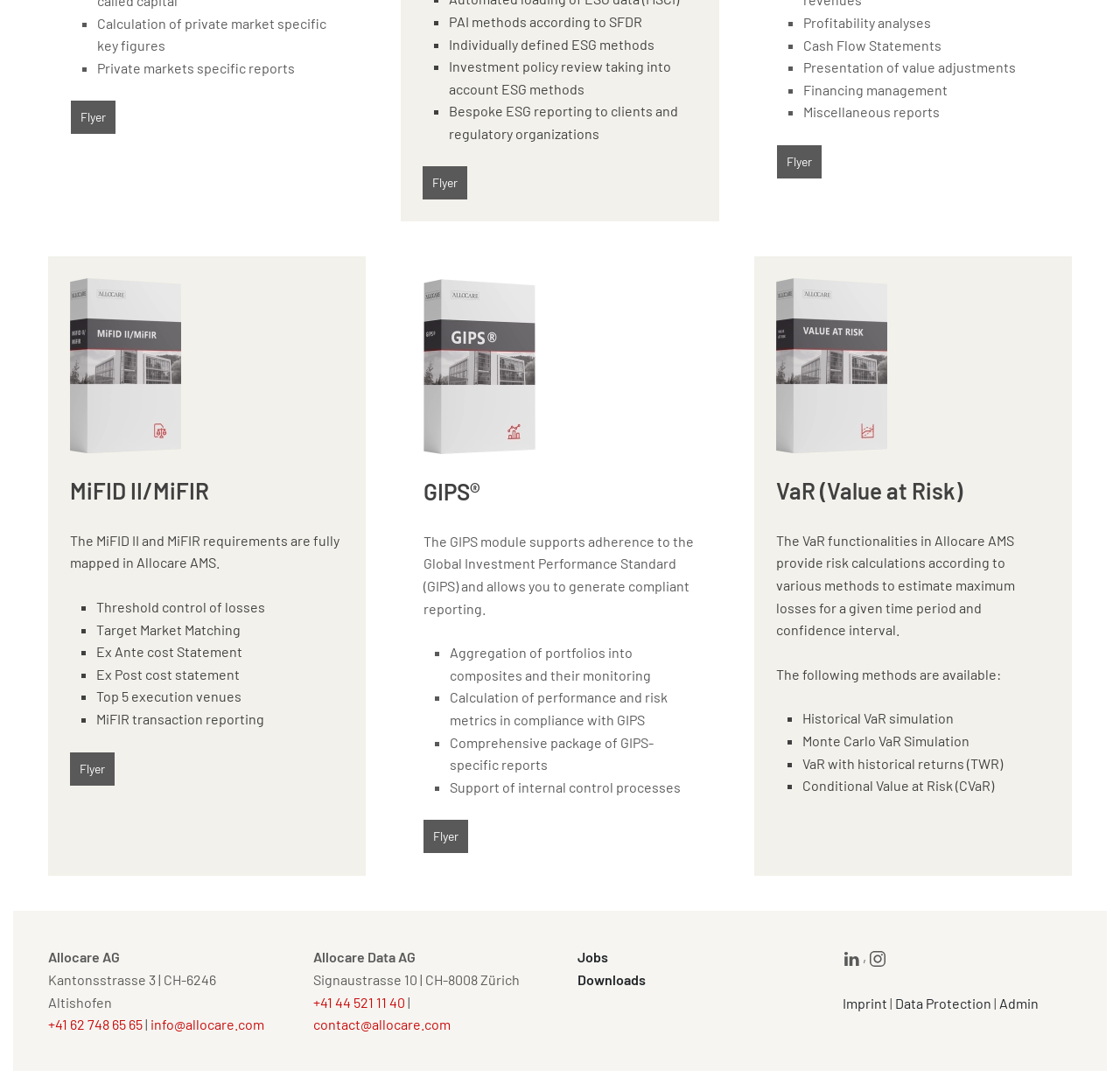Identify the bounding box coordinates of the clickable section necessary to follow the following instruction: "Click on 'Jobs'". The coordinates should be presented as four float numbers from 0 to 1, i.e., [left, top, right, bottom].

[0.516, 0.875, 0.543, 0.891]